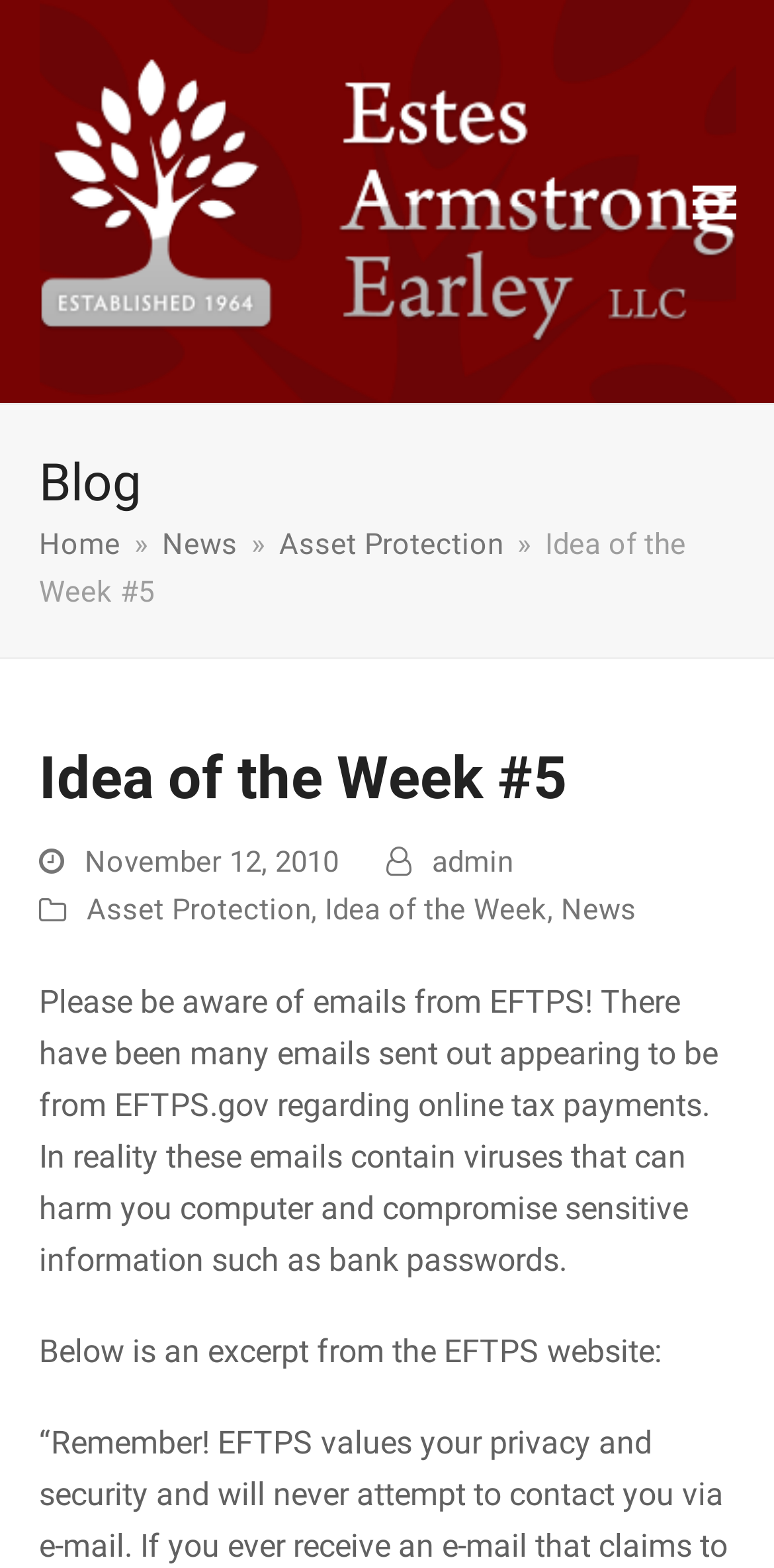Locate the heading on the webpage and return its text.

Idea of the Week #5